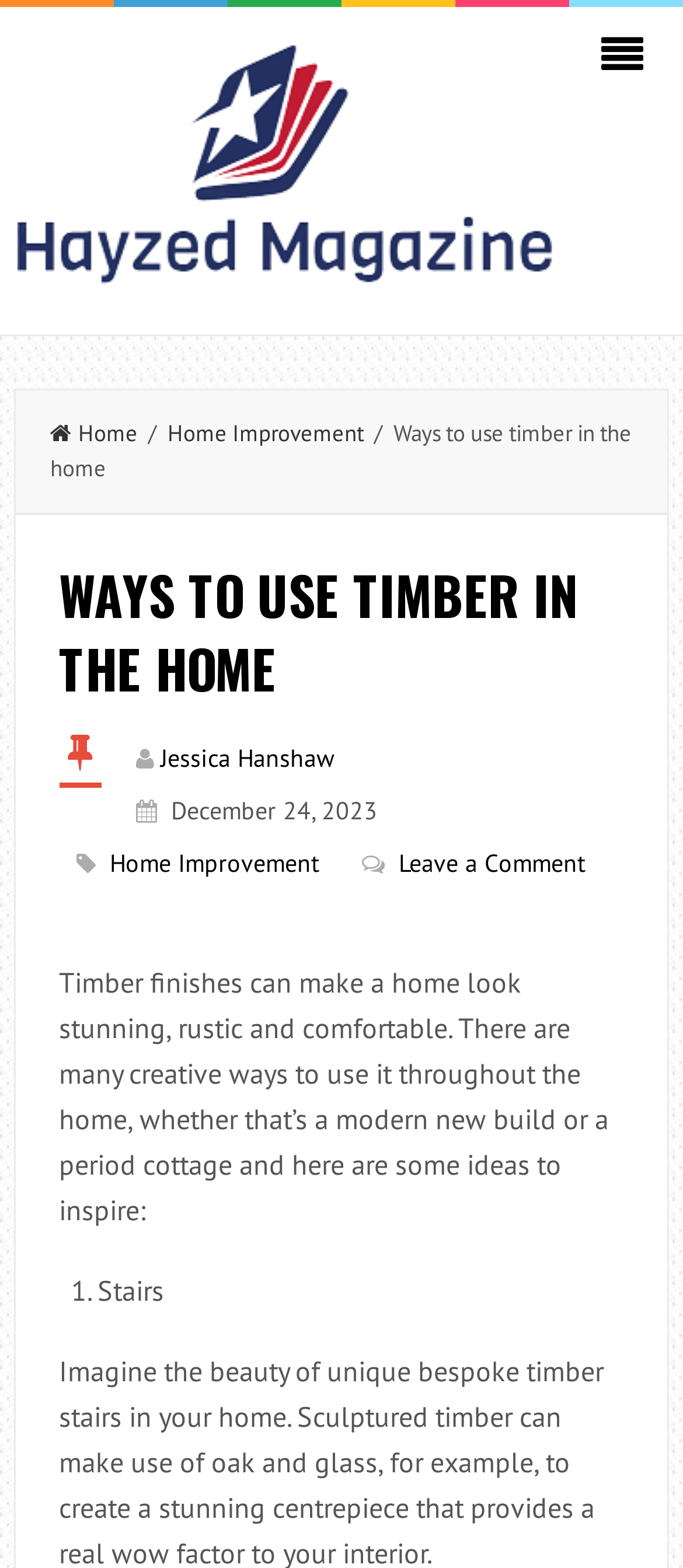Determine the bounding box for the UI element that matches this description: "South Florida Personal Injury Lawyer".

None